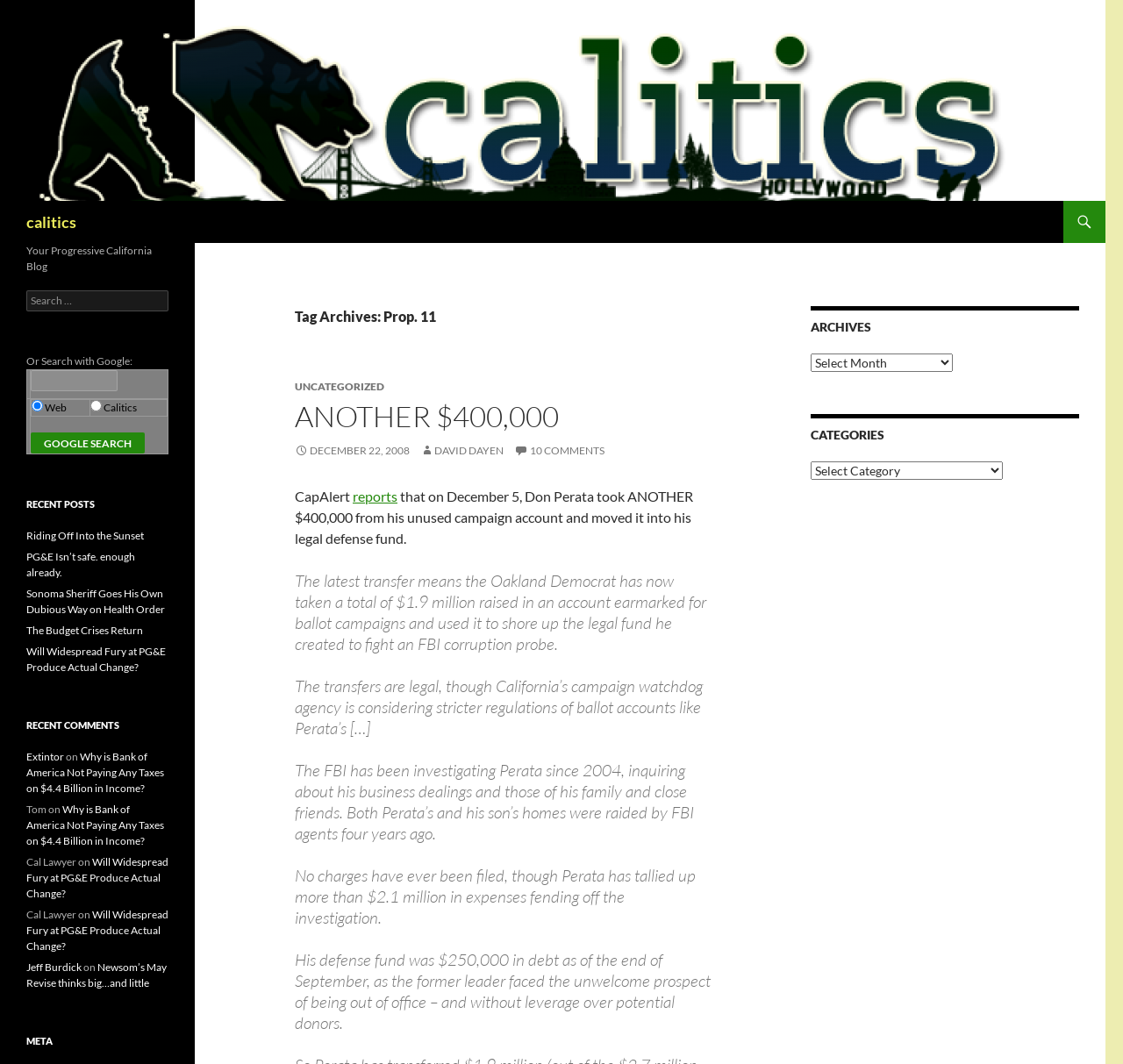What is the name of the blog?
Examine the image and give a concise answer in one word or a short phrase.

Calitics